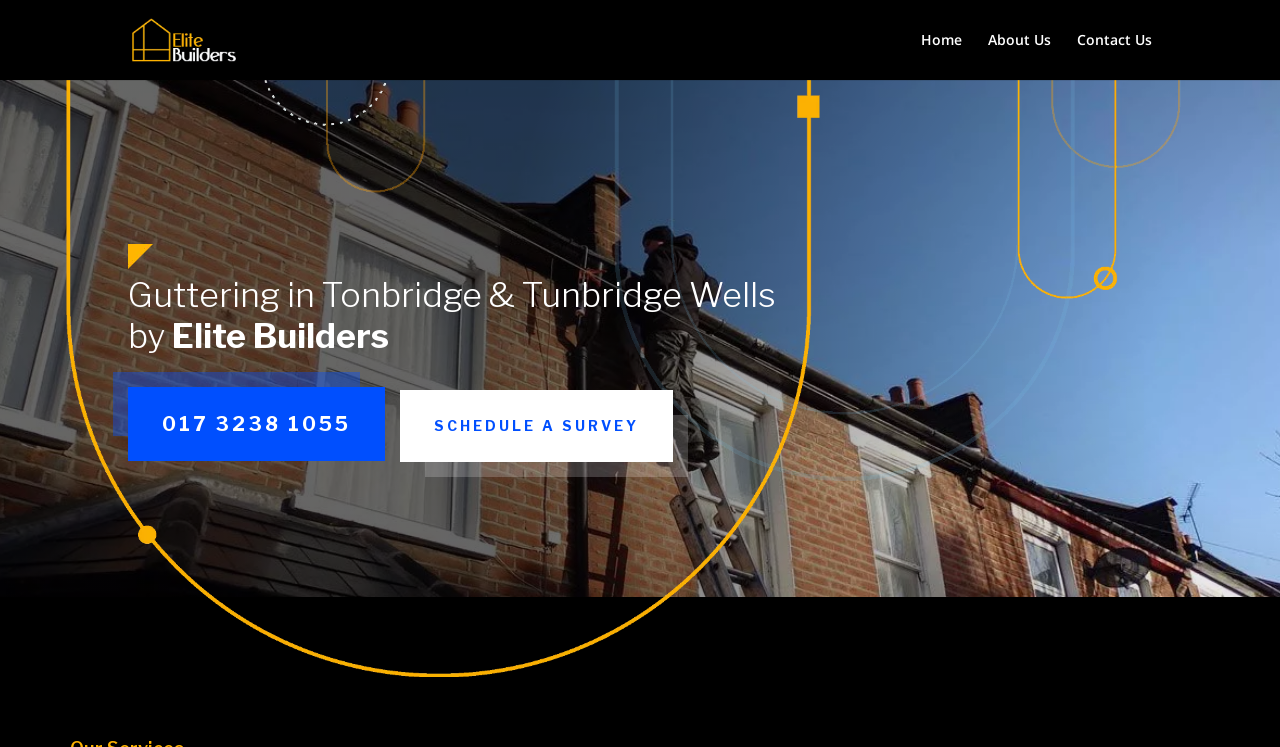How many navigation links are there?
Please provide a comprehensive and detailed answer to the question.

There are three navigation links at the top of the webpage, which are 'Home', 'About Us', and 'Contact Us'.